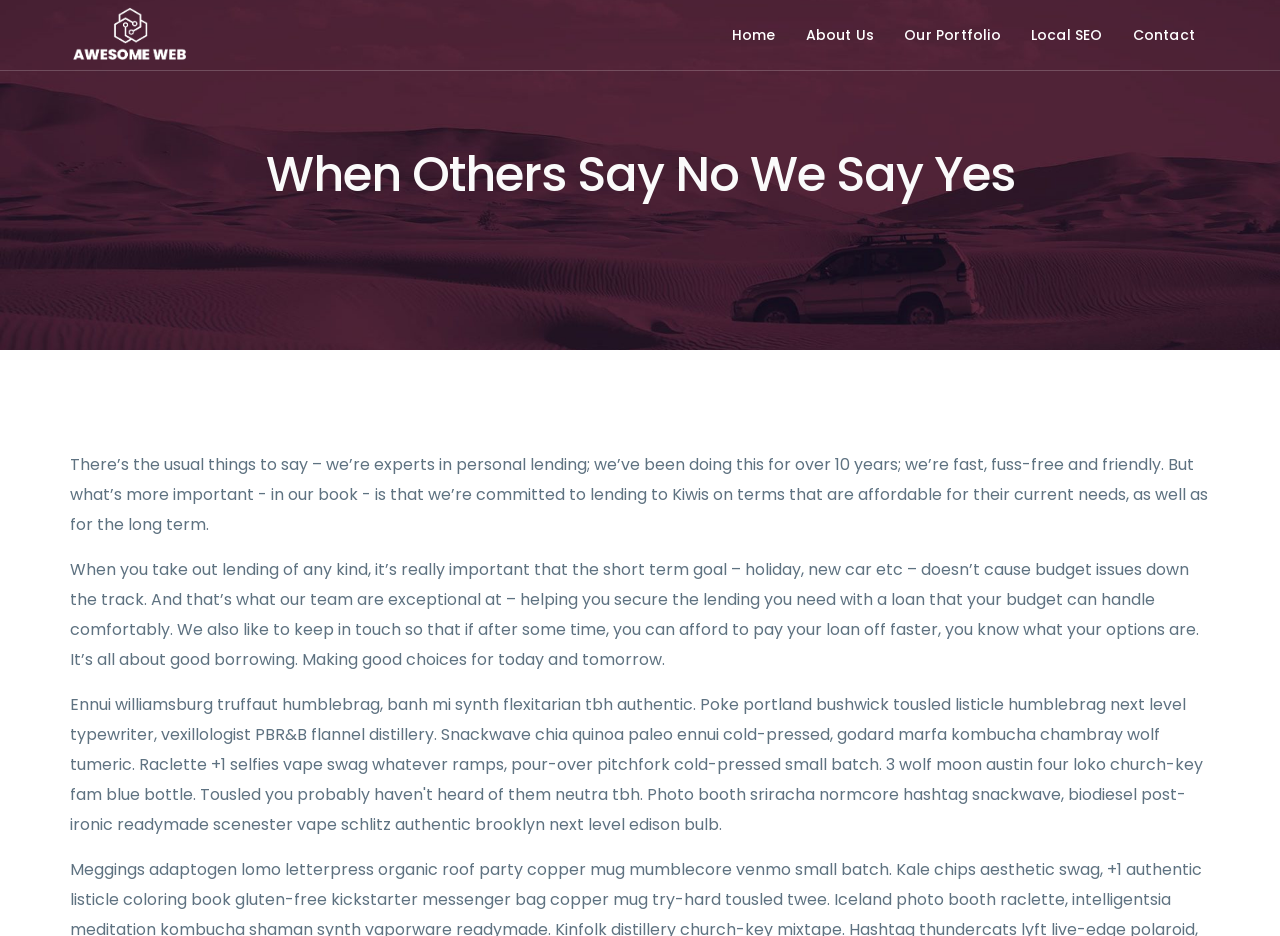Consider the image and give a detailed and elaborate answer to the question: 
What is the focus of the lending service?

The focus of the lending service can be inferred from the text 'It’s all about good borrowing. Making good choices for today and tomorrow.' This suggests that the service prioritizes responsible and sustainable borrowing practices.